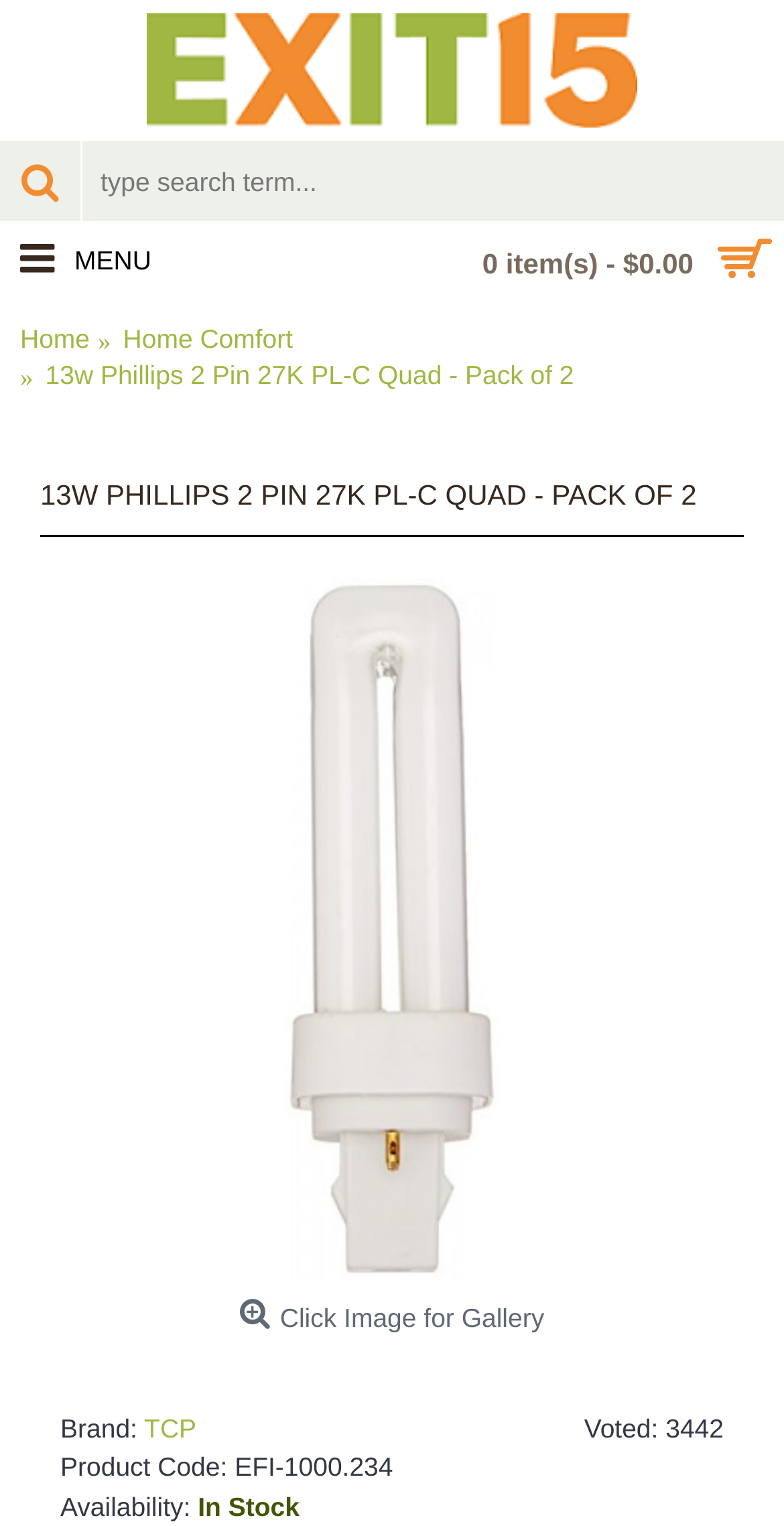Bounding box coordinates are specified in the format (top-left x, top-left y, bottom-right x, bottom-right y). All values are floating point numbers bounded between 0 and 1. Please provide the bounding box coordinate of the region this sentence describes: 0 item(s) - $0.00

[0.0, 0.145, 1.0, 0.198]